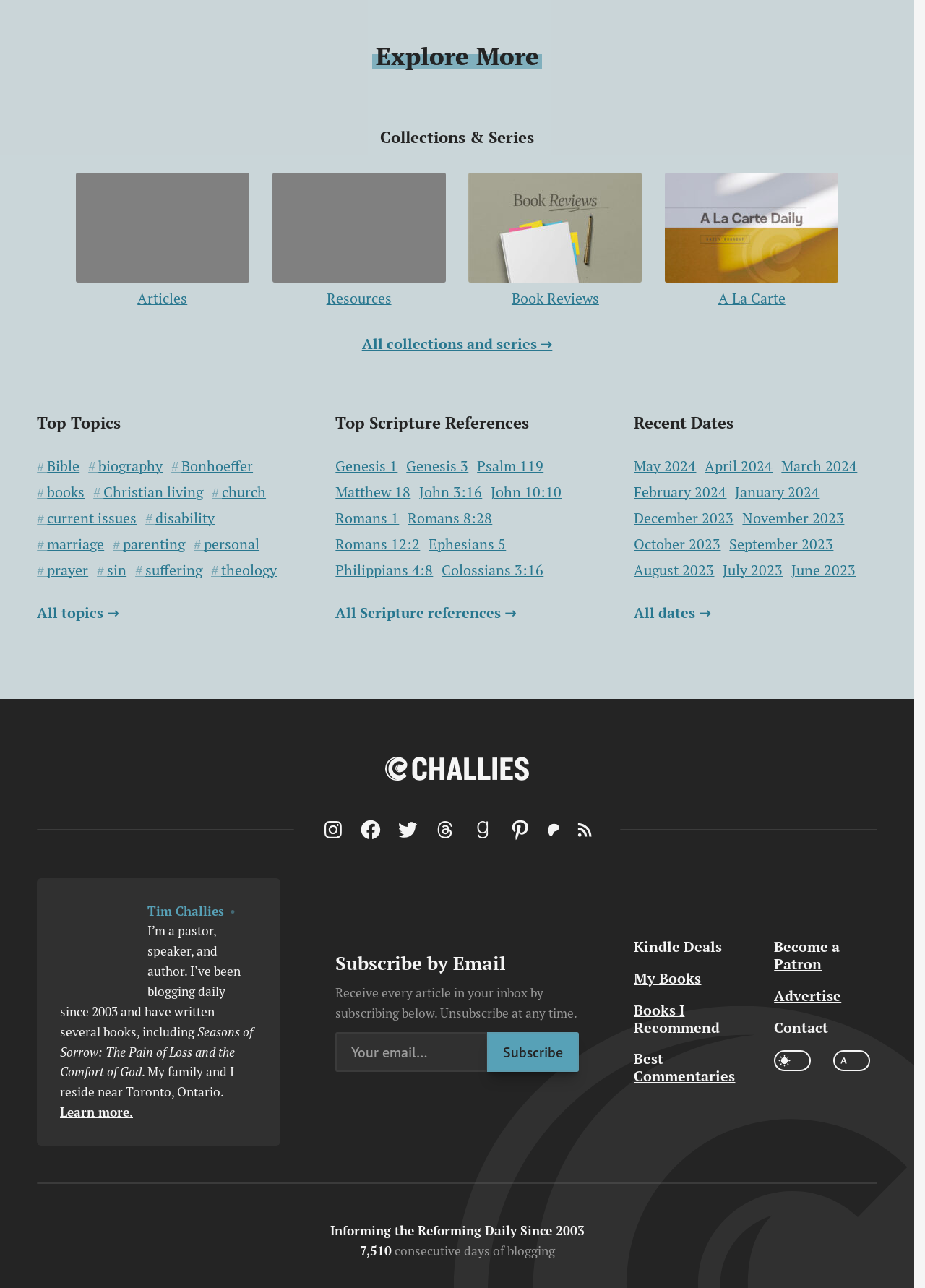Specify the bounding box coordinates for the region that must be clicked to perform the given instruction: "Browse by topic Bible".

[0.04, 0.355, 0.086, 0.369]